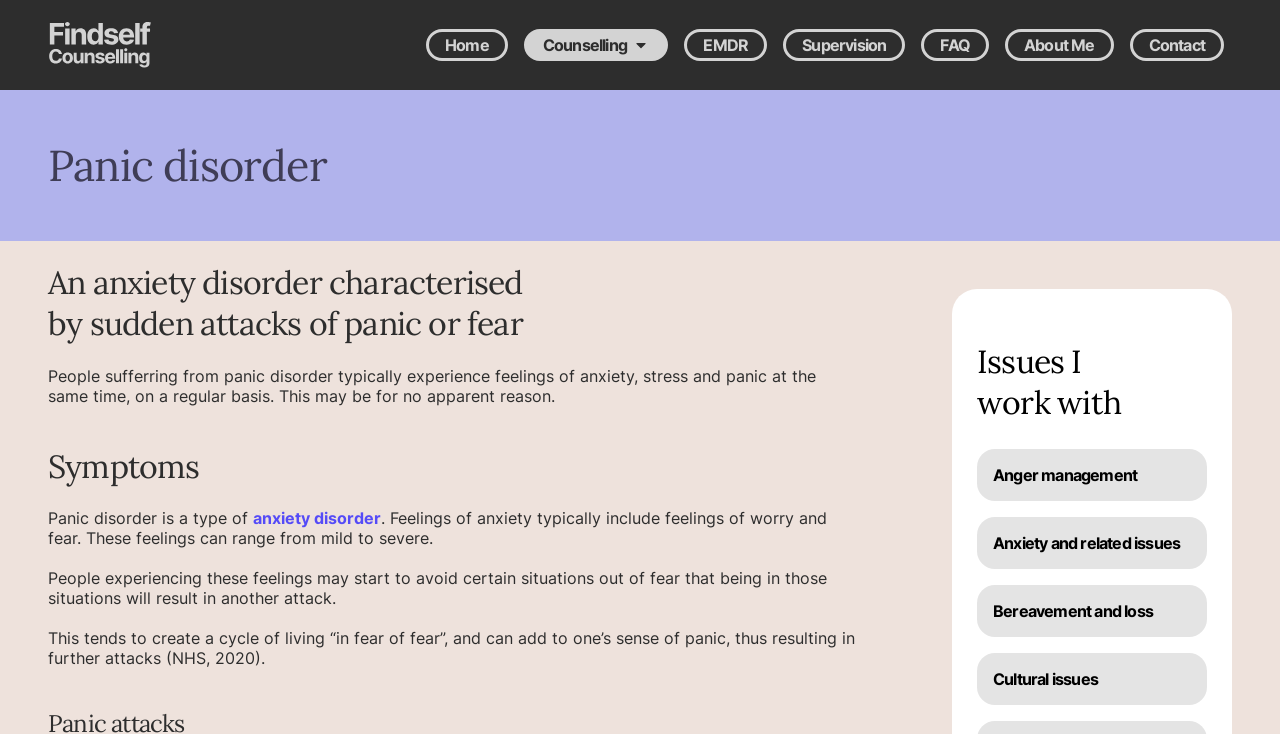Provide a one-word or brief phrase answer to the question:
What is the name of the counselling service?

Findself Counselling